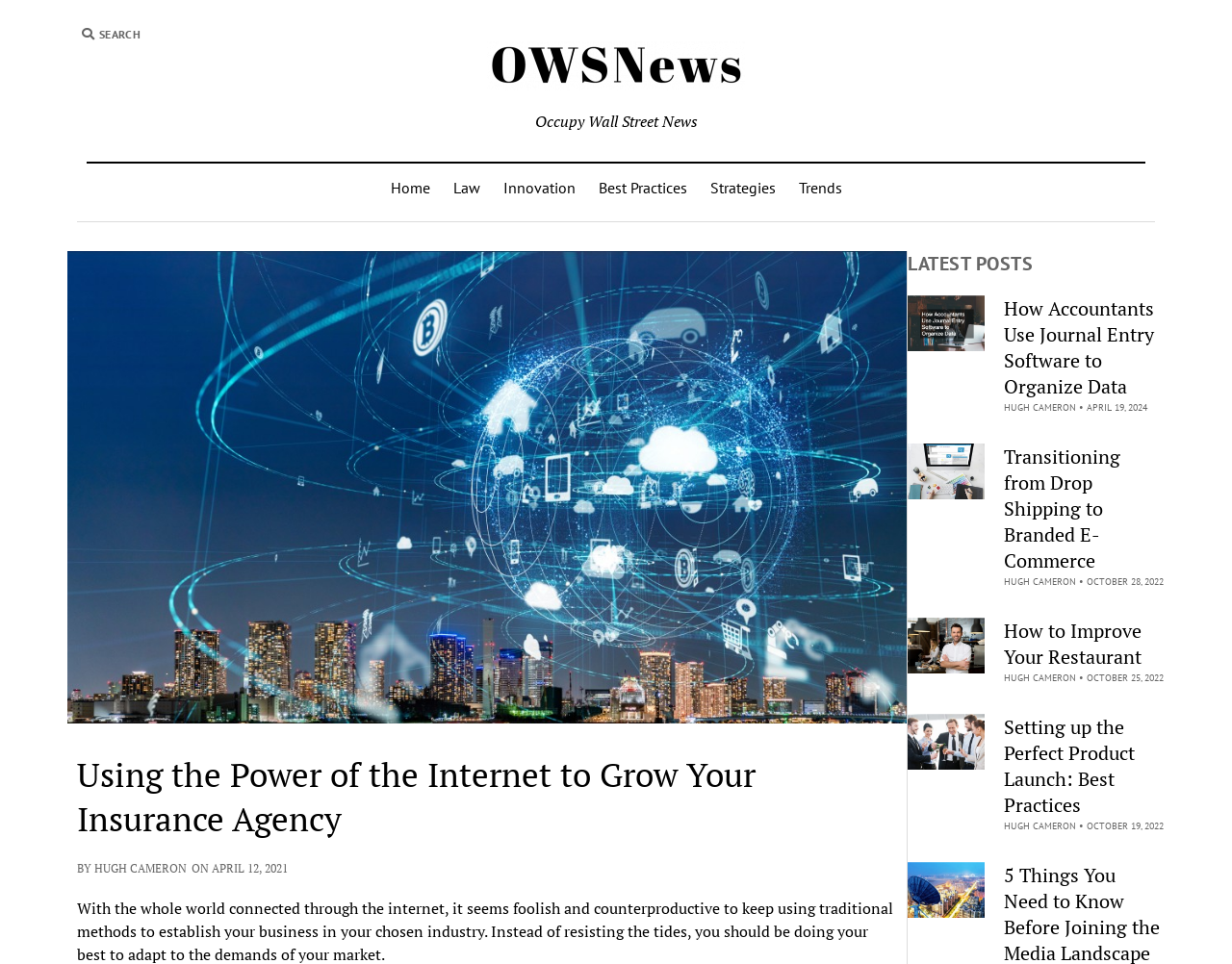Respond with a single word or phrase for the following question: 
How many articles are listed under 'LATEST POSTS'?

4